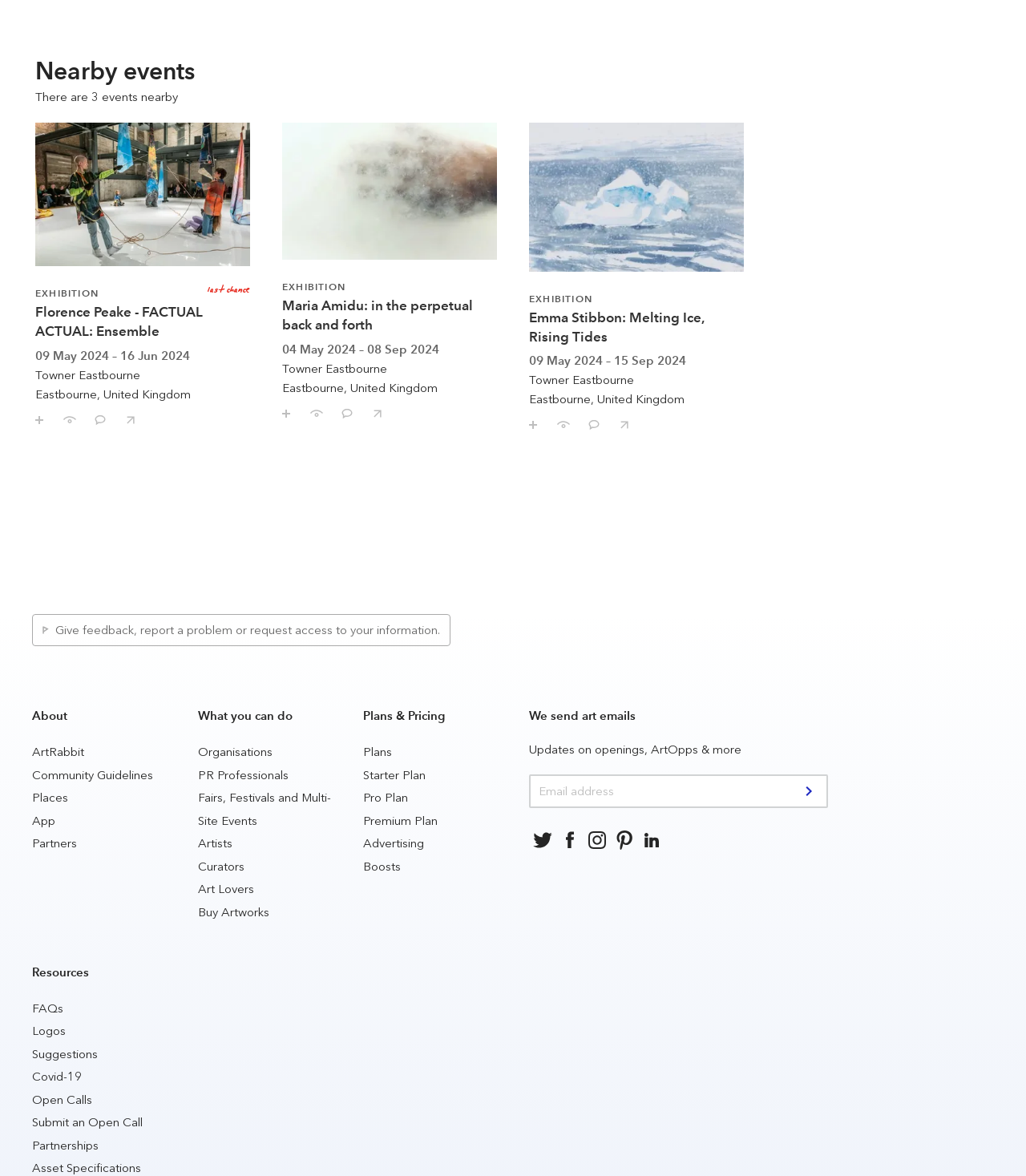Indicate the bounding box coordinates of the element that needs to be clicked to satisfy the following instruction: "Save Maria Amidu: in the perpetual back and forth exhibition". The coordinates should be four float numbers between 0 and 1, i.e., [left, top, right, bottom].

[0.263, 0.338, 0.293, 0.358]